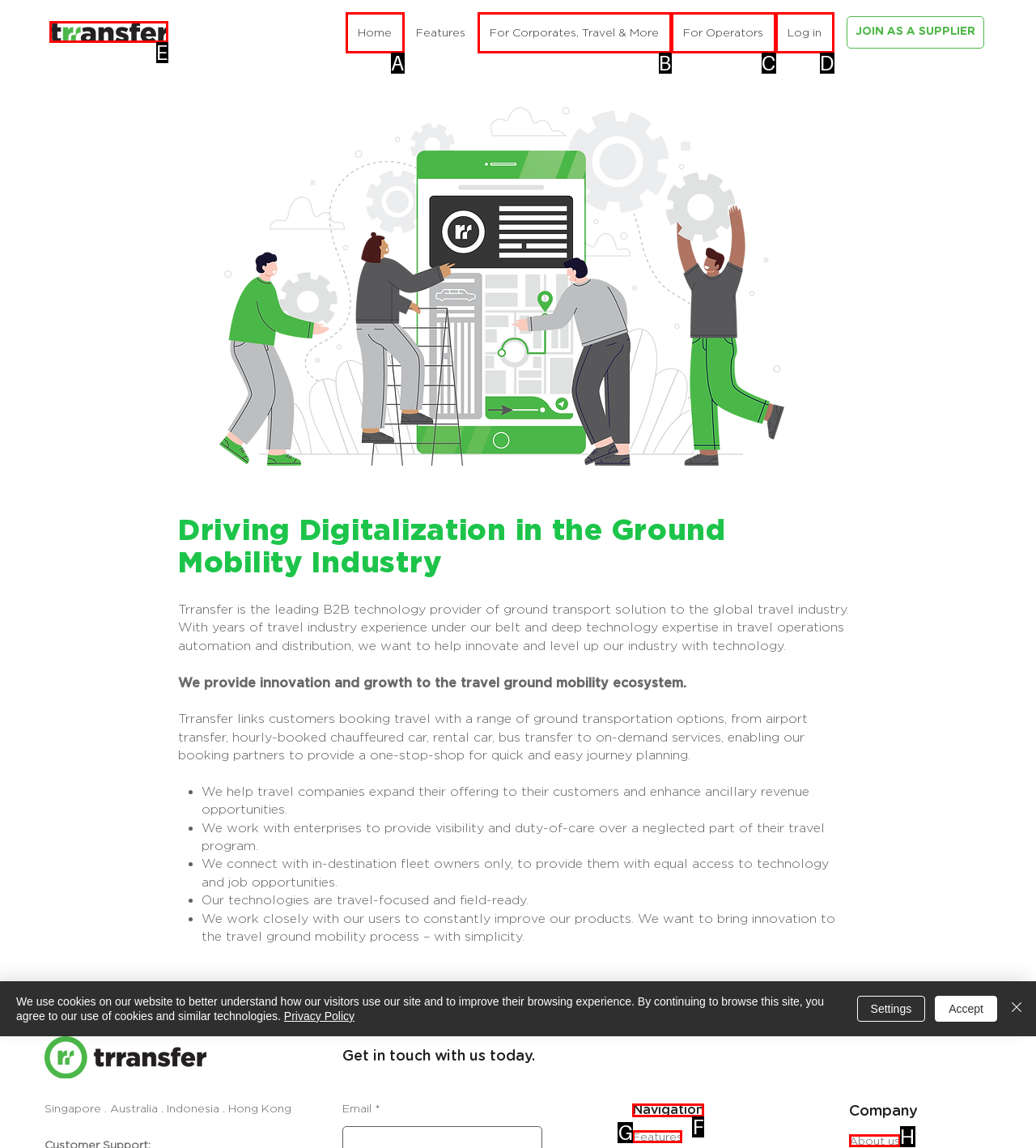Choose the UI element to click on to achieve this task: Click the logo. Reply with the letter representing the selected element.

E